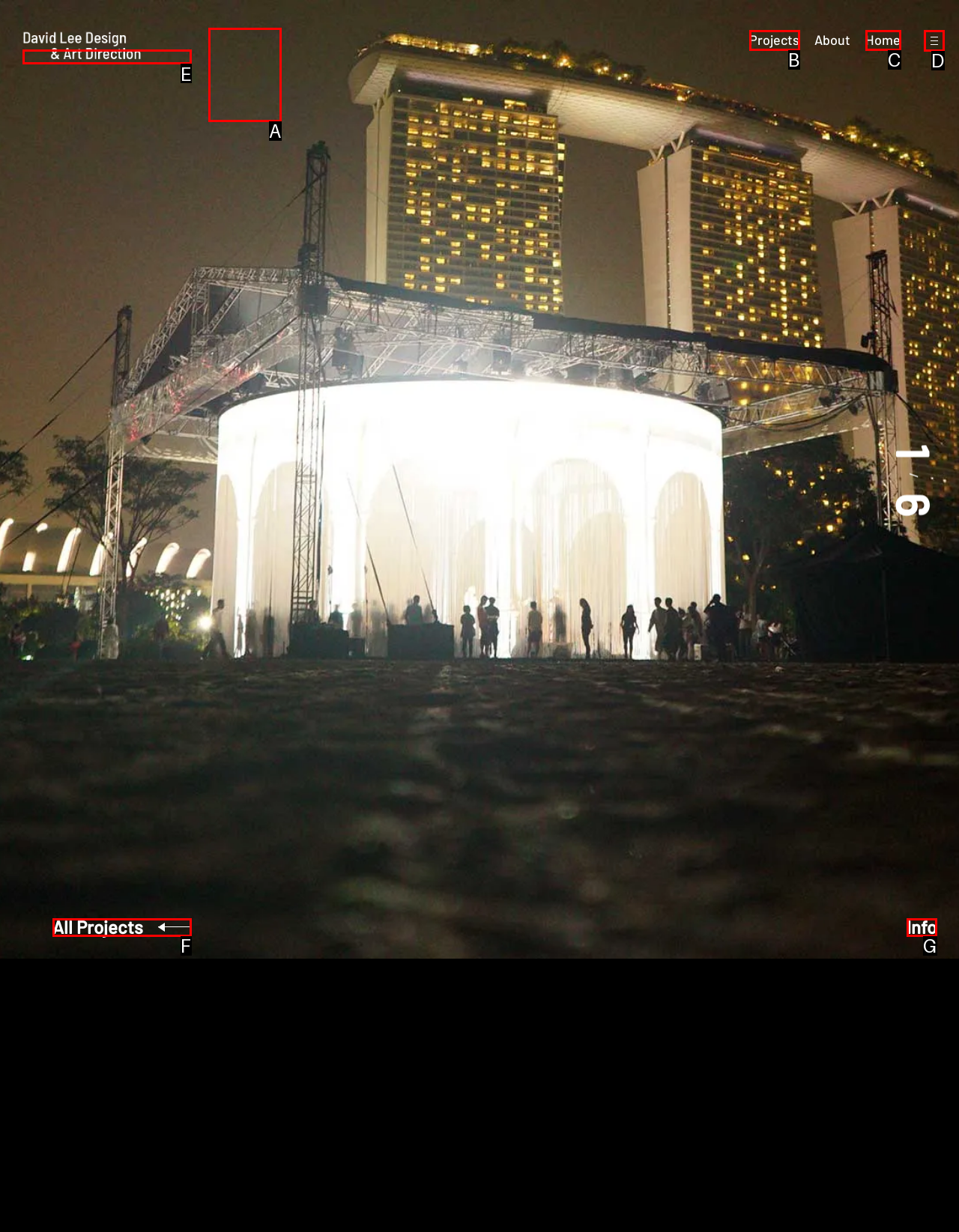Pick the option that corresponds to: open sidebar
Provide the letter of the correct choice.

D